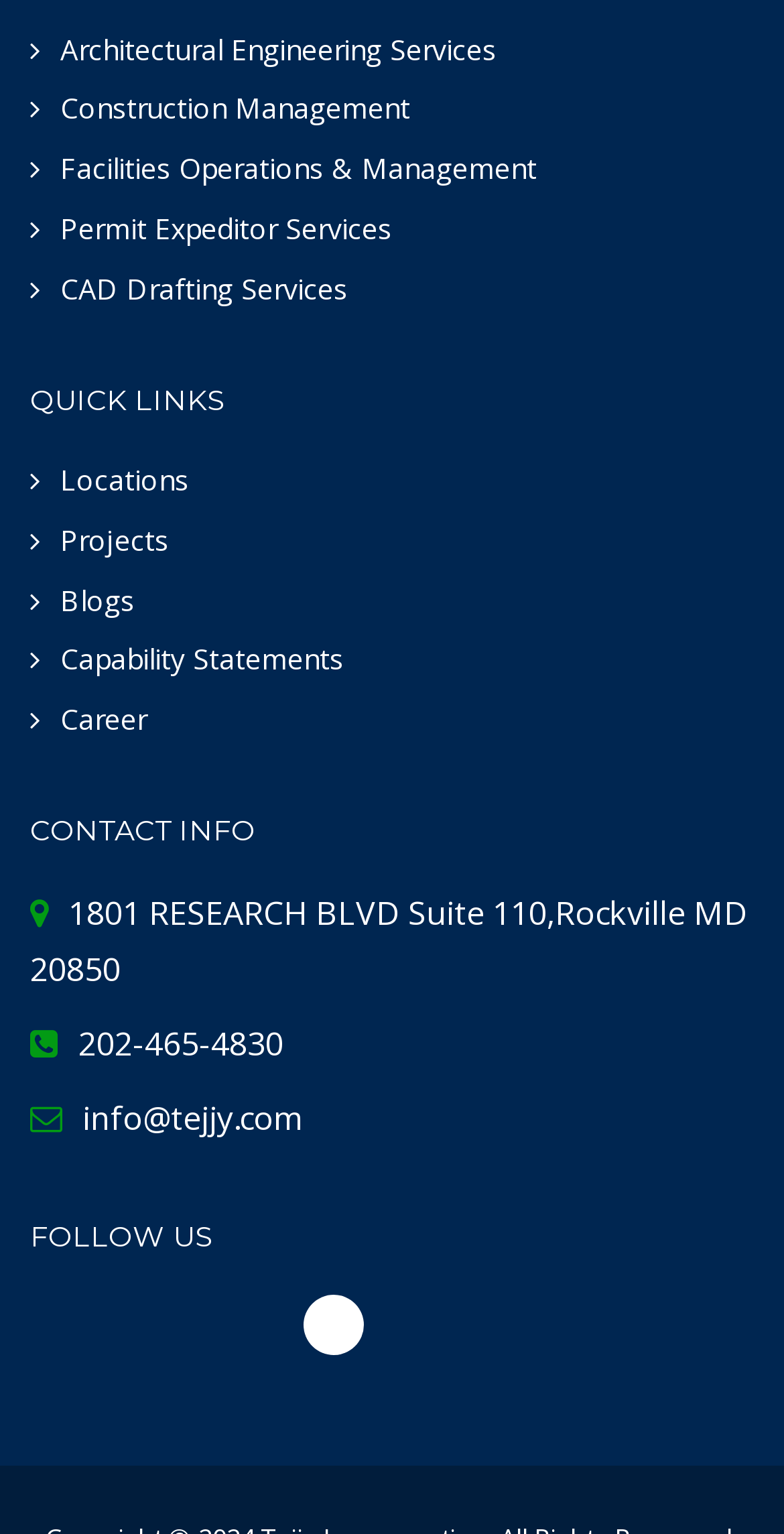Find the bounding box coordinates of the clickable area required to complete the following action: "Follow on Linkedin".

[0.038, 0.847, 0.115, 0.876]